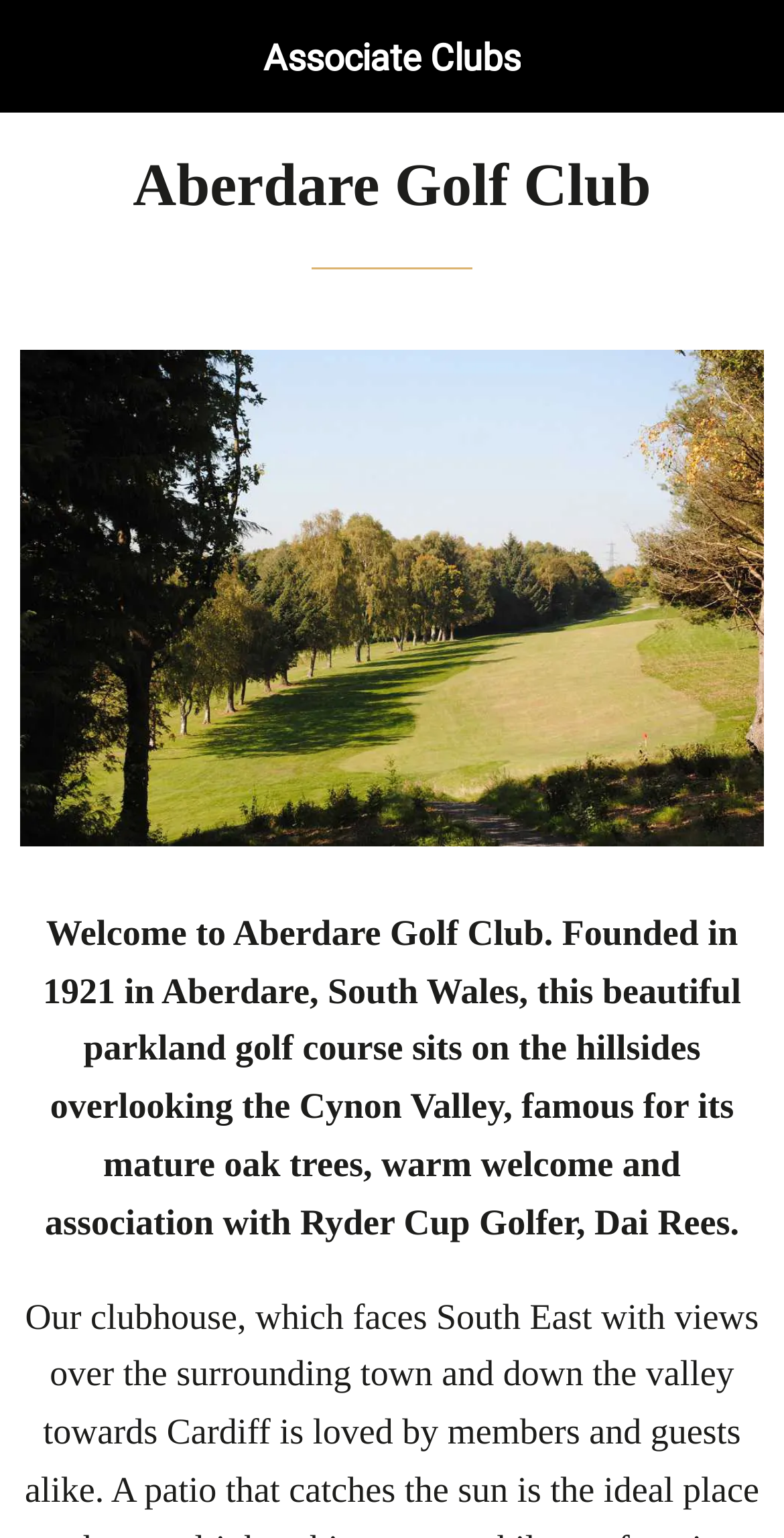Identify the bounding box for the UI element described as: "Terms of Service". The coordinates should be four float numbers between 0 and 1, i.e., [left, top, right, bottom].

None